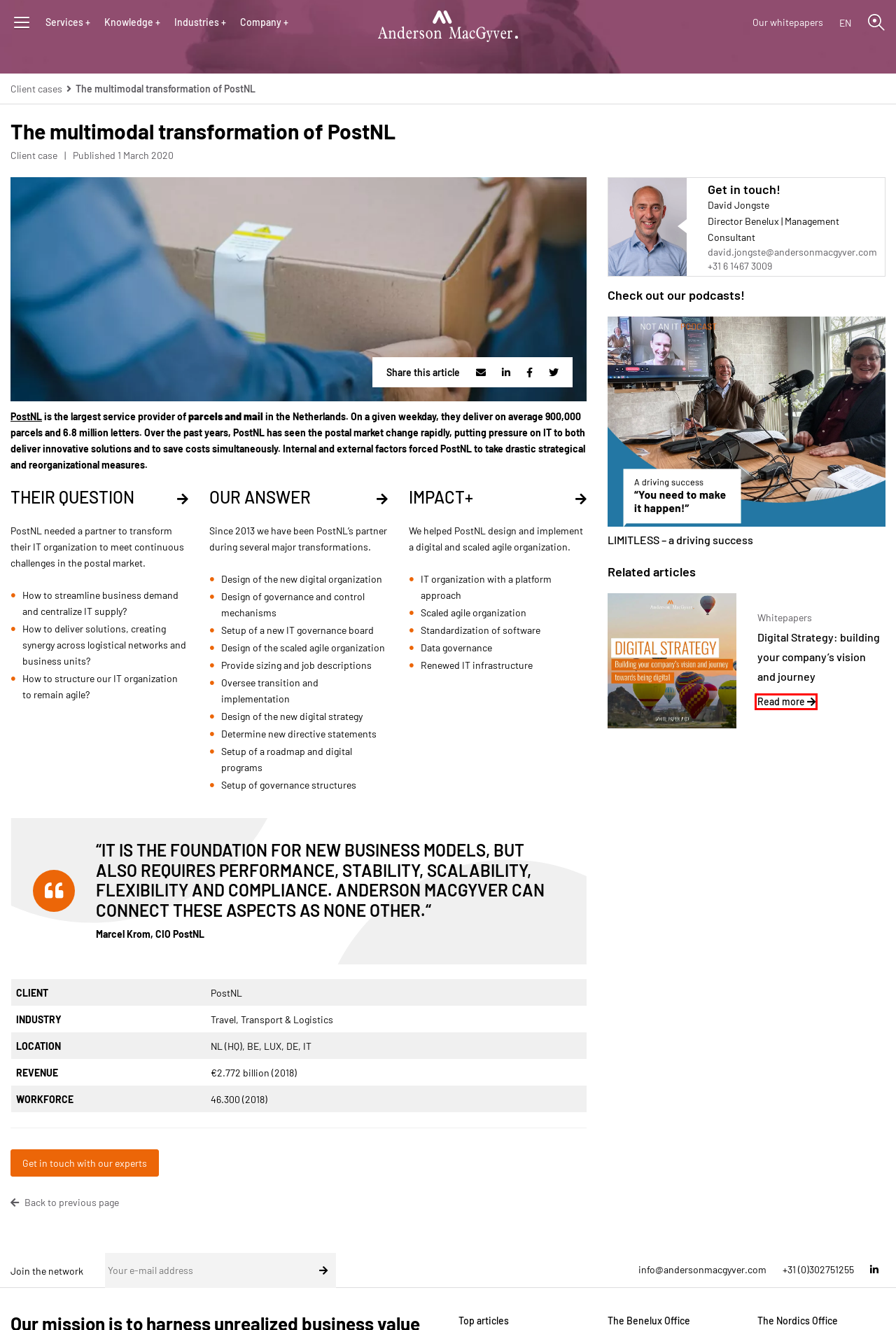Examine the screenshot of the webpage, which includes a red bounding box around an element. Choose the best matching webpage description for the page that will be displayed after clicking the element inside the red bounding box. Here are the candidates:
A. Cookies - Anderson MacGyver
B. The essence of the Digital Enterprise - insights and tools   - Anderson MacGyver
C. LIMITLESS Podcast | A driving success | Anderson MacGyver
D. Contact - Get in touch with the consultants of Anderson MacGyver
E. Digital Strategy: building your company’s vision and journey - Anderson MacGyver
F. Client cases of Anderson MacGyver - All about sharing
G. Publications: we share our knowledge - Anderson MacGyver
H. About Anderson MacGyver - Passionate about data and technology

E